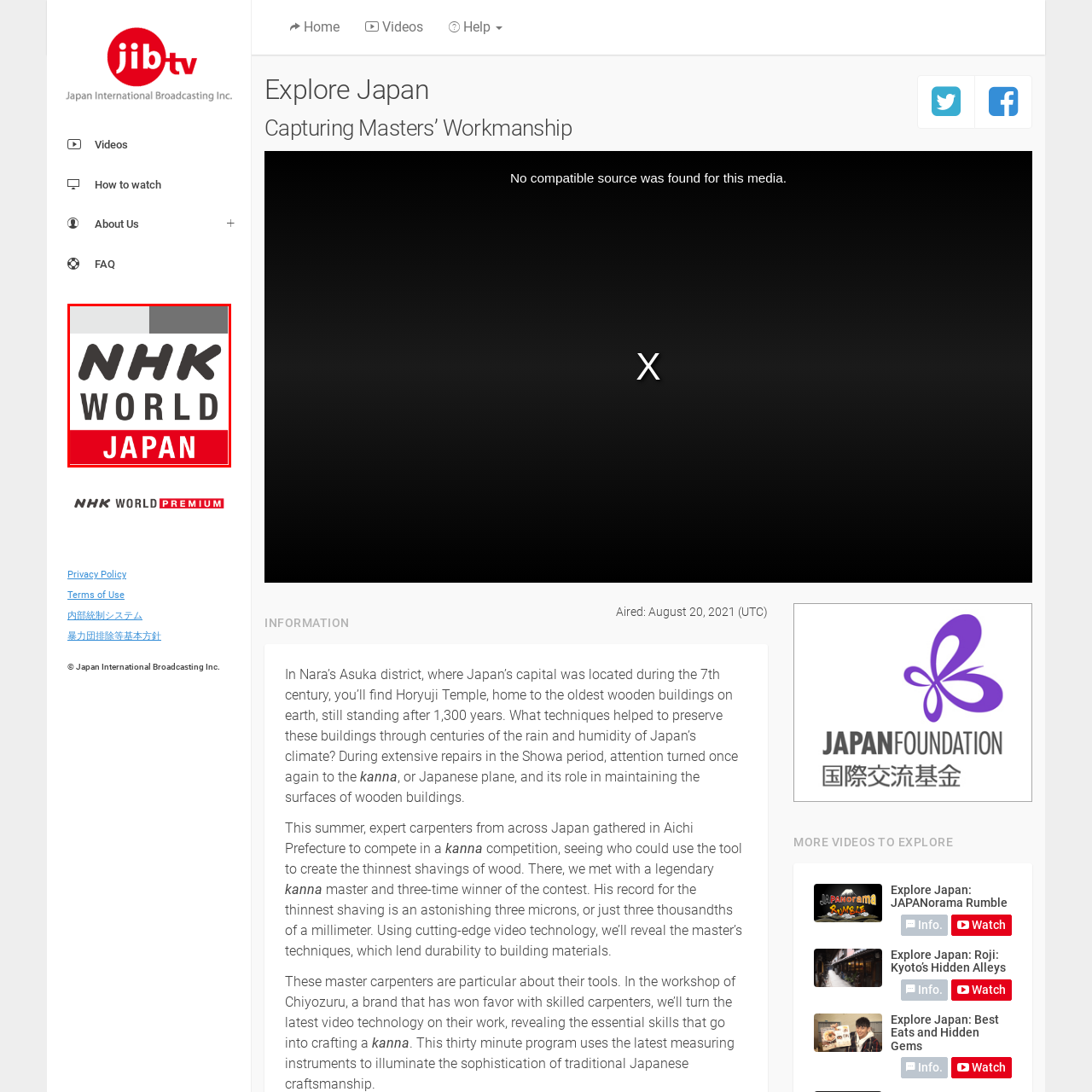Generate a detailed caption for the image that is outlined by the red border.

The image prominently features the logo of NHK WORLD JAPAN, which is the international broadcasting service of the Japan Broadcasting Corporation (NHK). The logo is characterized by the bold and modern lettering of "NHK WORLD" in dark gray, contrasted against a bright red background that enhances the visibility of "JAPAN" written in white. This design symbolizes the network's commitment to delivering news and cultural programming from Japan to a global audience, reflecting the nation's rich heritage and contemporary issues. The logo's clean and simple aesthetic underscores NHK's mission to inform and educate viewers worldwide about Japan's diverse culture, technology, and lifestyle.